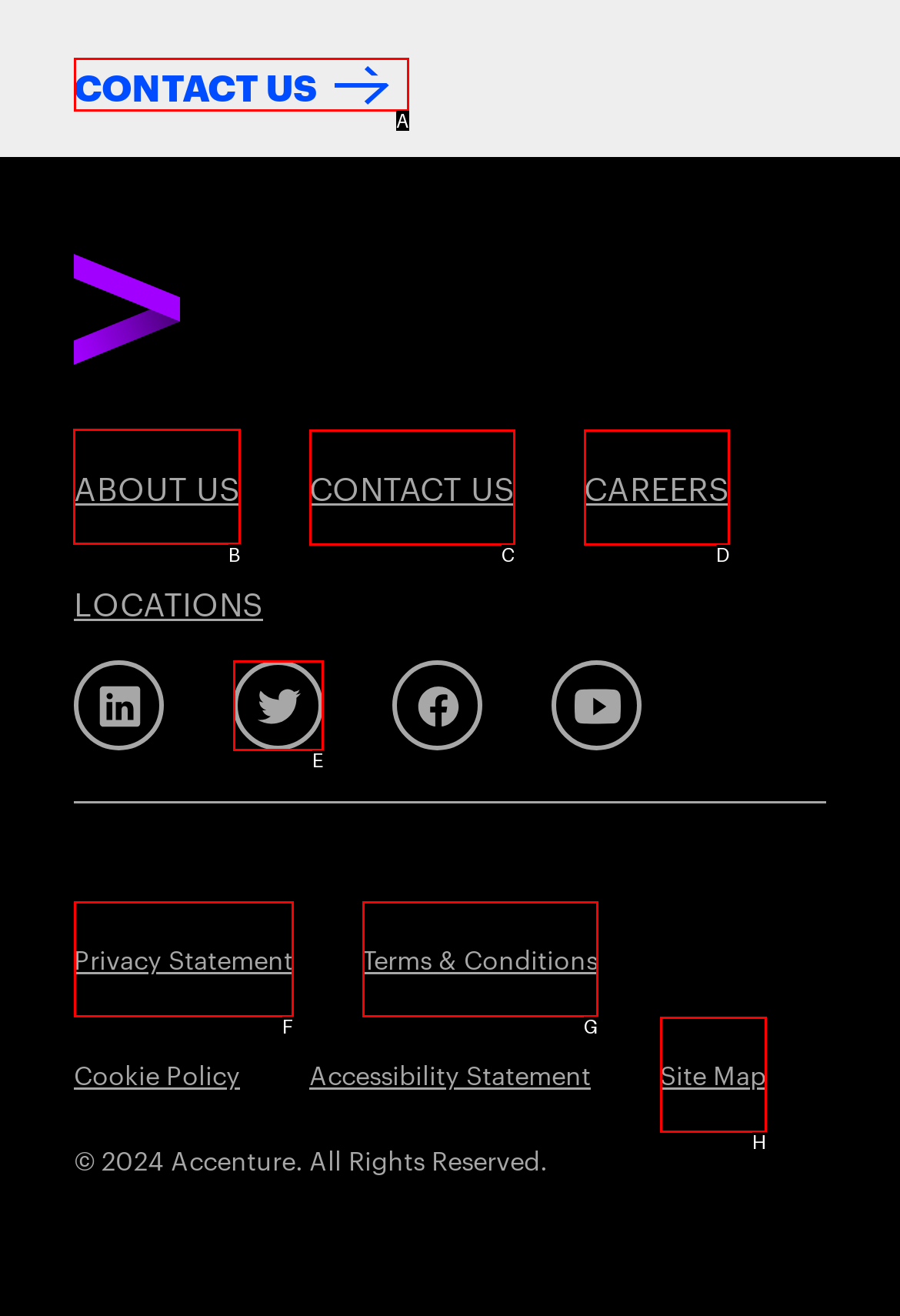From the options shown in the screenshot, tell me which lettered element I need to click to complete the task: Learn about the company.

B